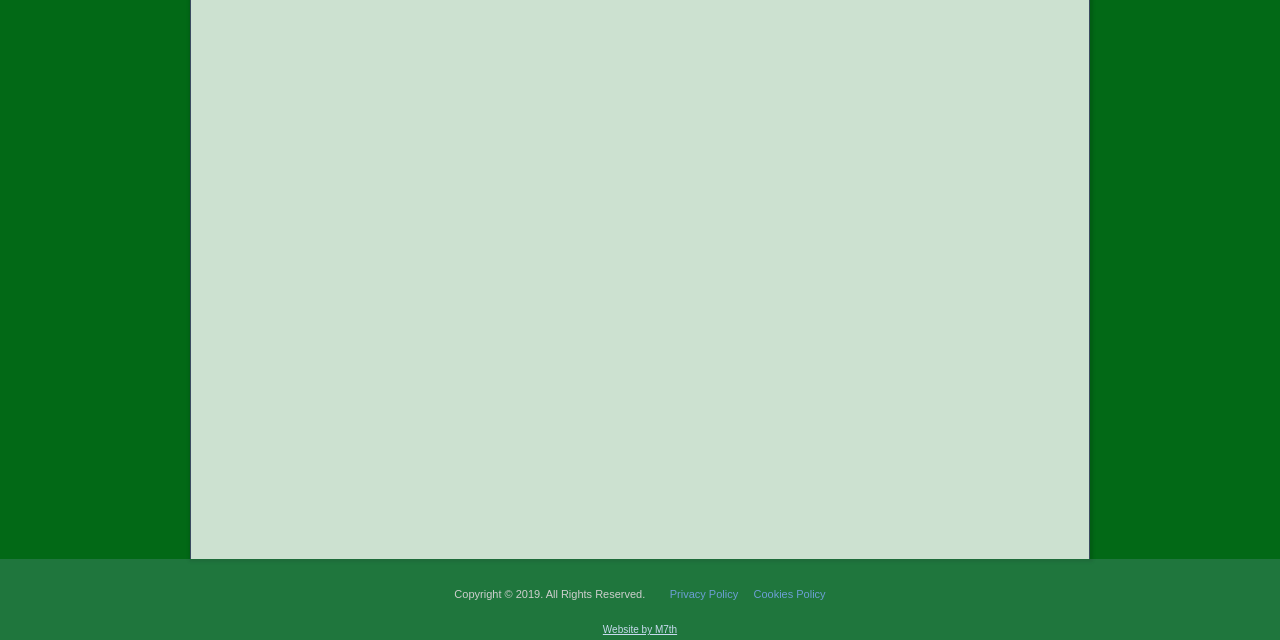Identify the bounding box coordinates for the UI element described by the following text: "Website by M7th". Provide the coordinates as four float numbers between 0 and 1, in the format [left, top, right, bottom].

[0.471, 0.975, 0.529, 0.992]